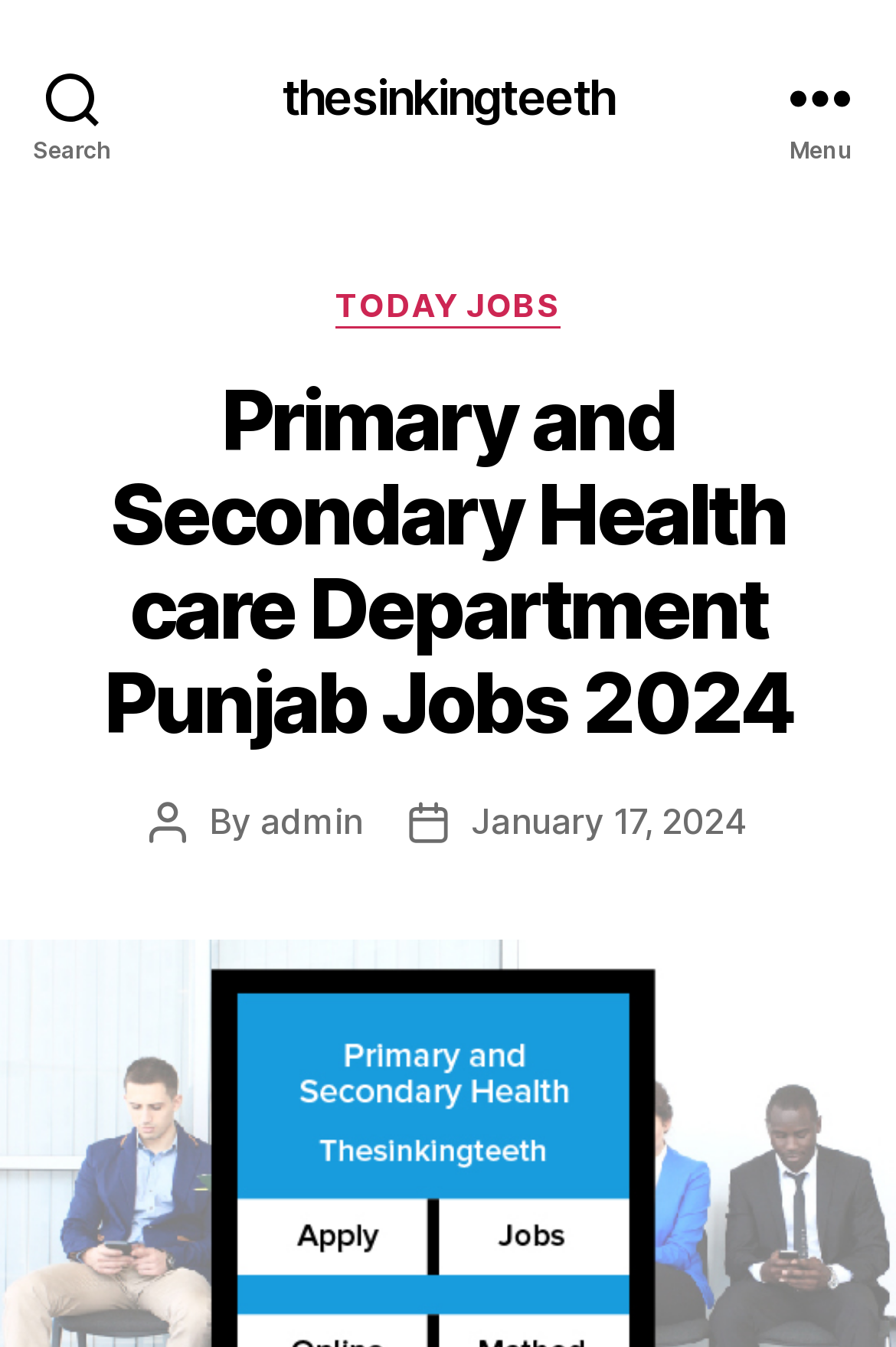Provide a single word or phrase answer to the question: 
What is the name of the department?

Primary and Secondary Health care Department Punjab